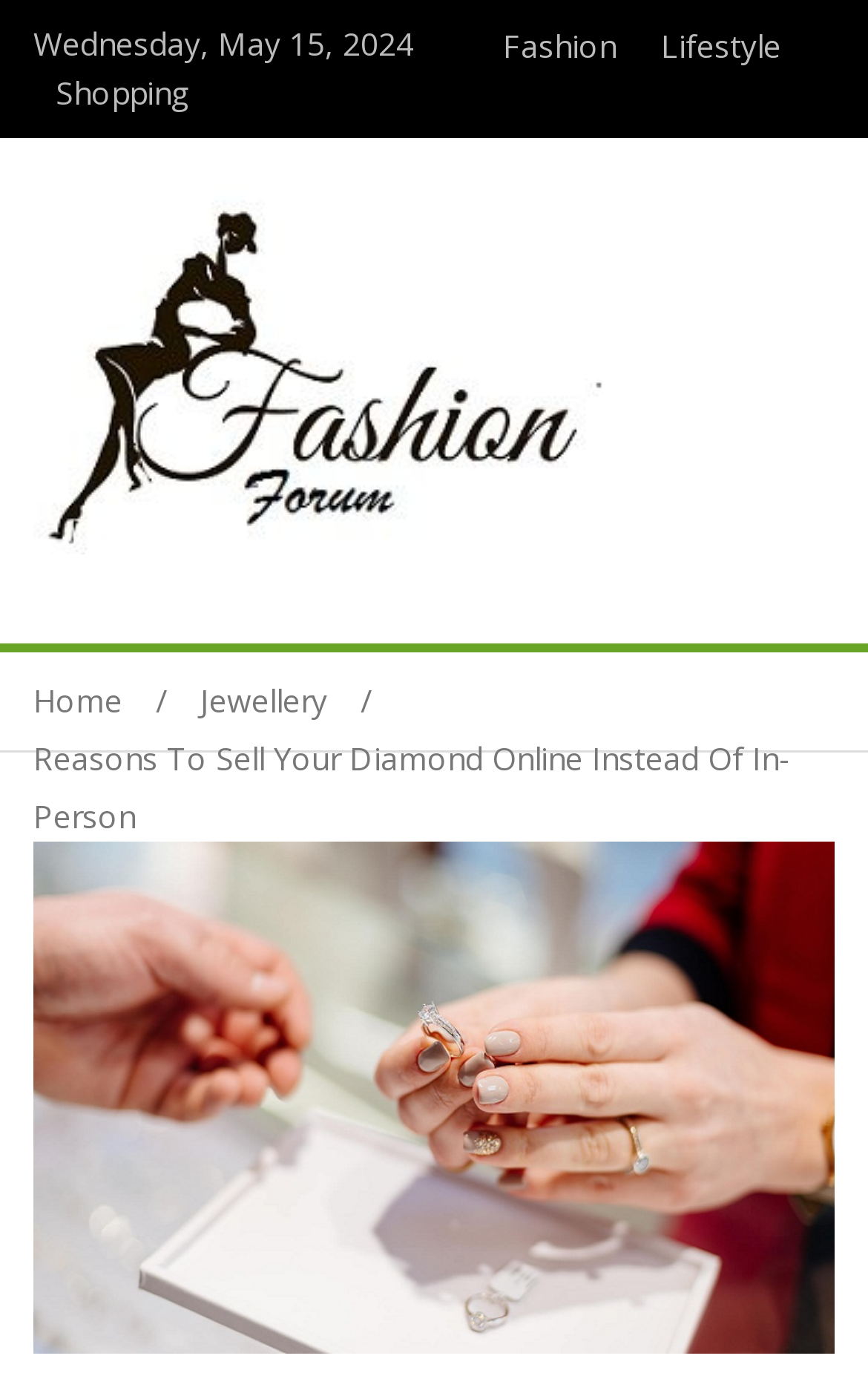Explain in detail what you observe on this webpage.

The webpage appears to be a blog post discussing the reasons to sell diamonds online instead of in-person. At the top of the page, there is a date displayed, "Wednesday, May 15, 2024", followed by a row of links to different categories, including "Fashion", "Lifestyle", and "Shopping". 

Below the category links, there is a prominent link to the "Fashion and Lifestyle Blog" with an accompanying image. To the right of this link, there is a smaller, empty link with no text. 

The main content of the page is headed by a navigation section, often referred to as breadcrumbs, which shows the path "Home > Jewellery > Reasons To Sell Your Diamond Online Instead Of In-Person". This heading is followed by a static text element with the same title, "Reasons To Sell Your Diamond Online Instead Of In-Person". 

Below the title, there is a large image related to selling diamonds online, which takes up most of the remaining space on the page. The meta description suggests that the content of the page will discuss the security benefits of selling diamonds online compared to in-person sales.